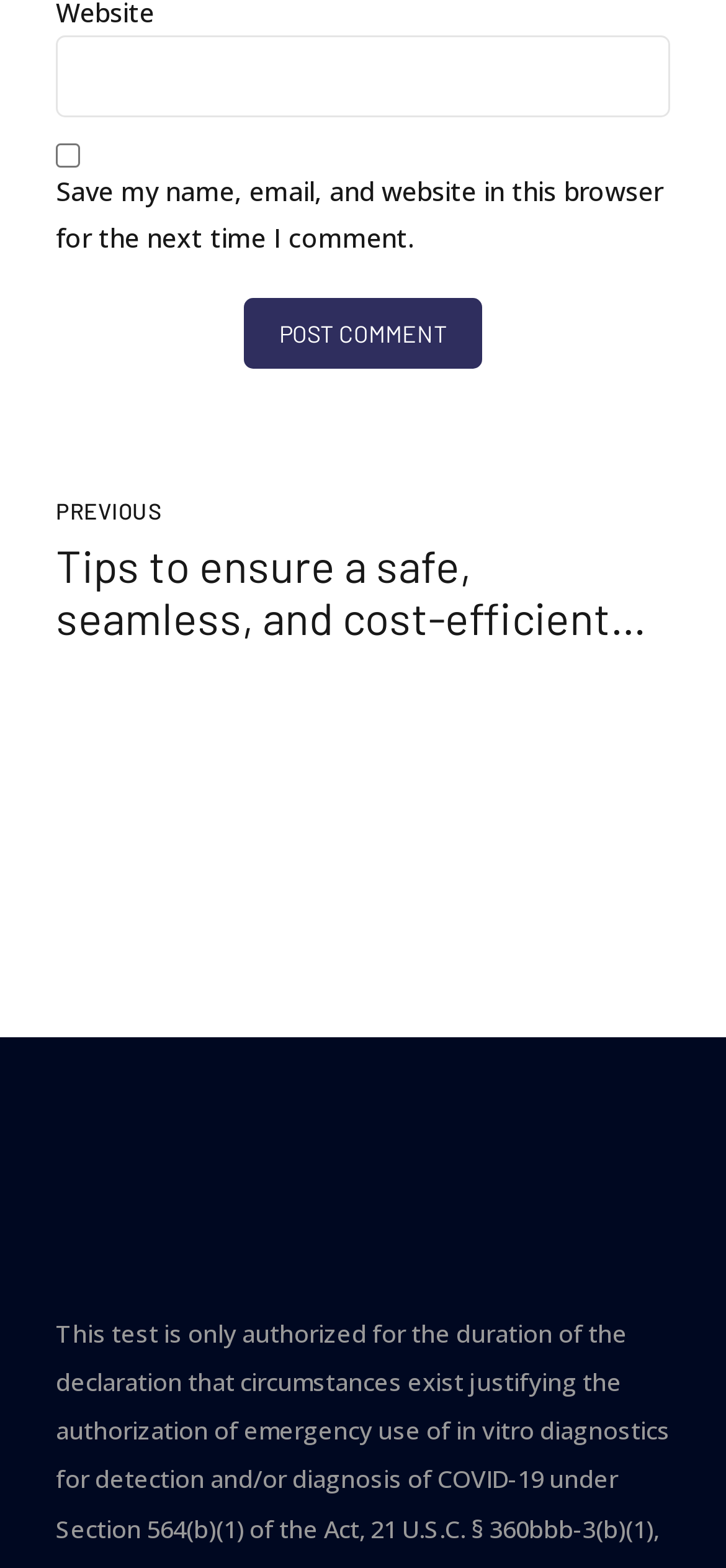Give a concise answer of one word or phrase to the question: 
What is the theme of the webpage?

Healthcare